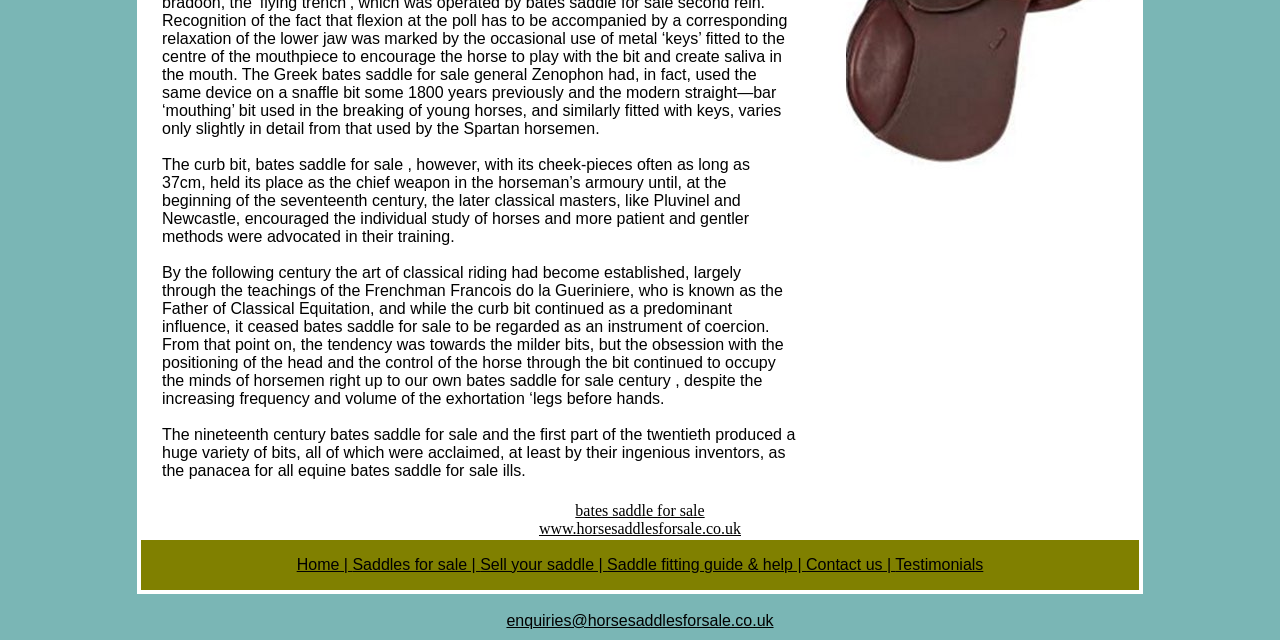Using the description "Contact us |", predict the bounding box of the relevant HTML element.

[0.63, 0.869, 0.699, 0.895]